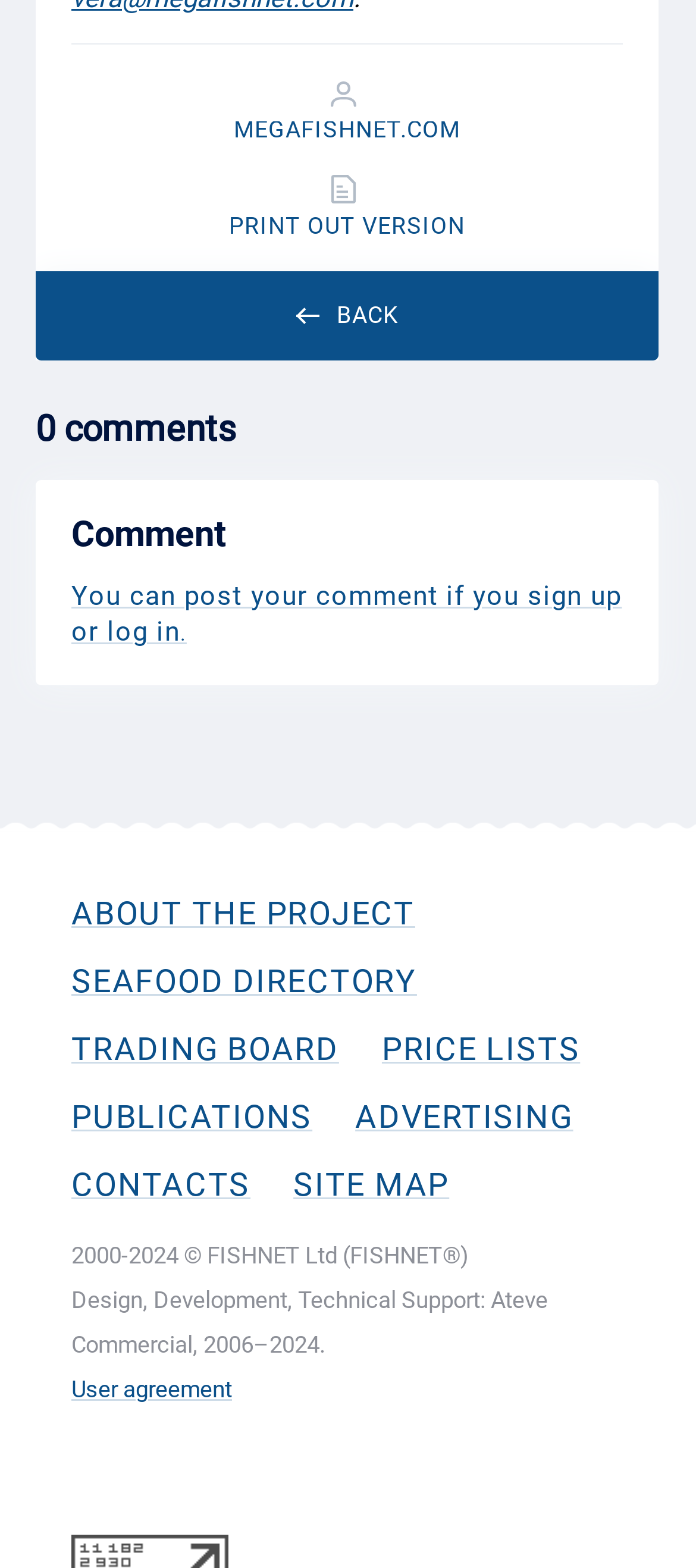Give the bounding box coordinates for the element described as: "About the Project".

[0.103, 0.57, 0.597, 0.595]